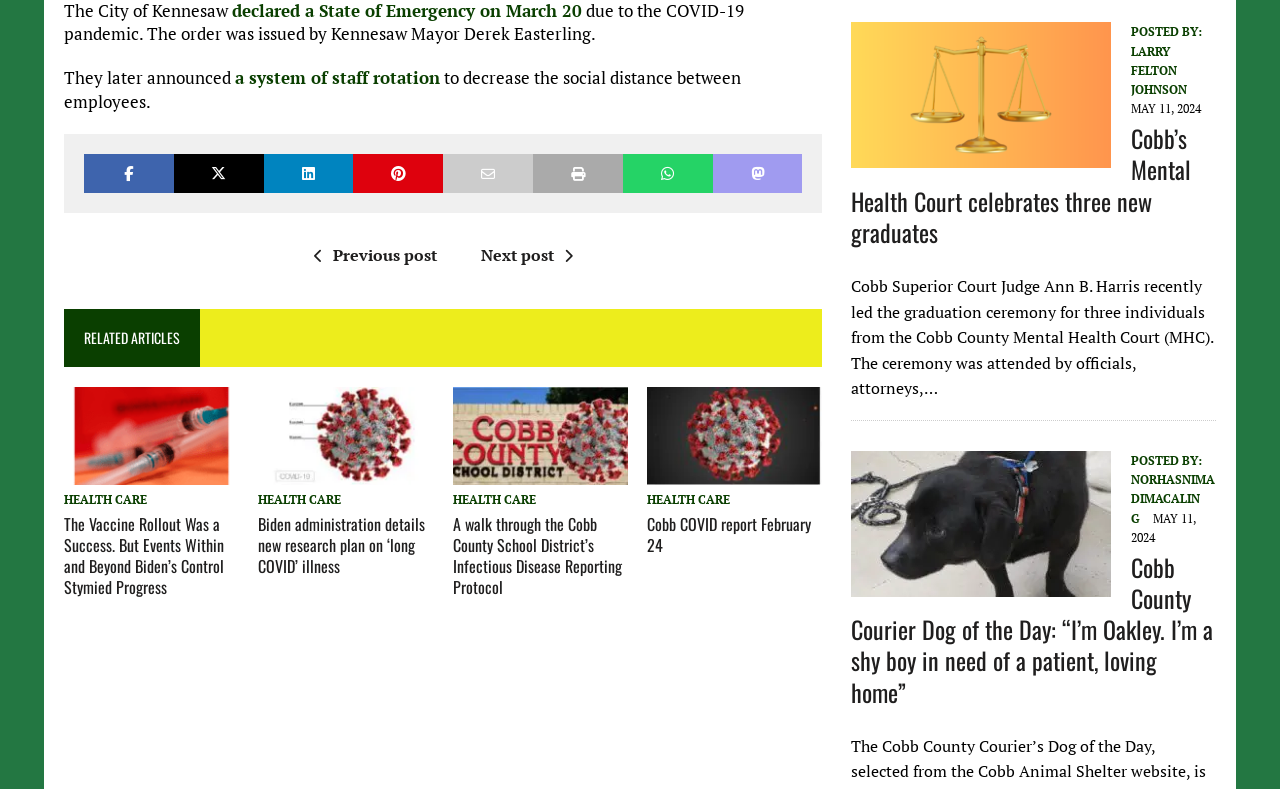What is the topic of the article with the image of coronavirus?
Observe the image and answer the question with a one-word or short phrase response.

HEALTH CARE